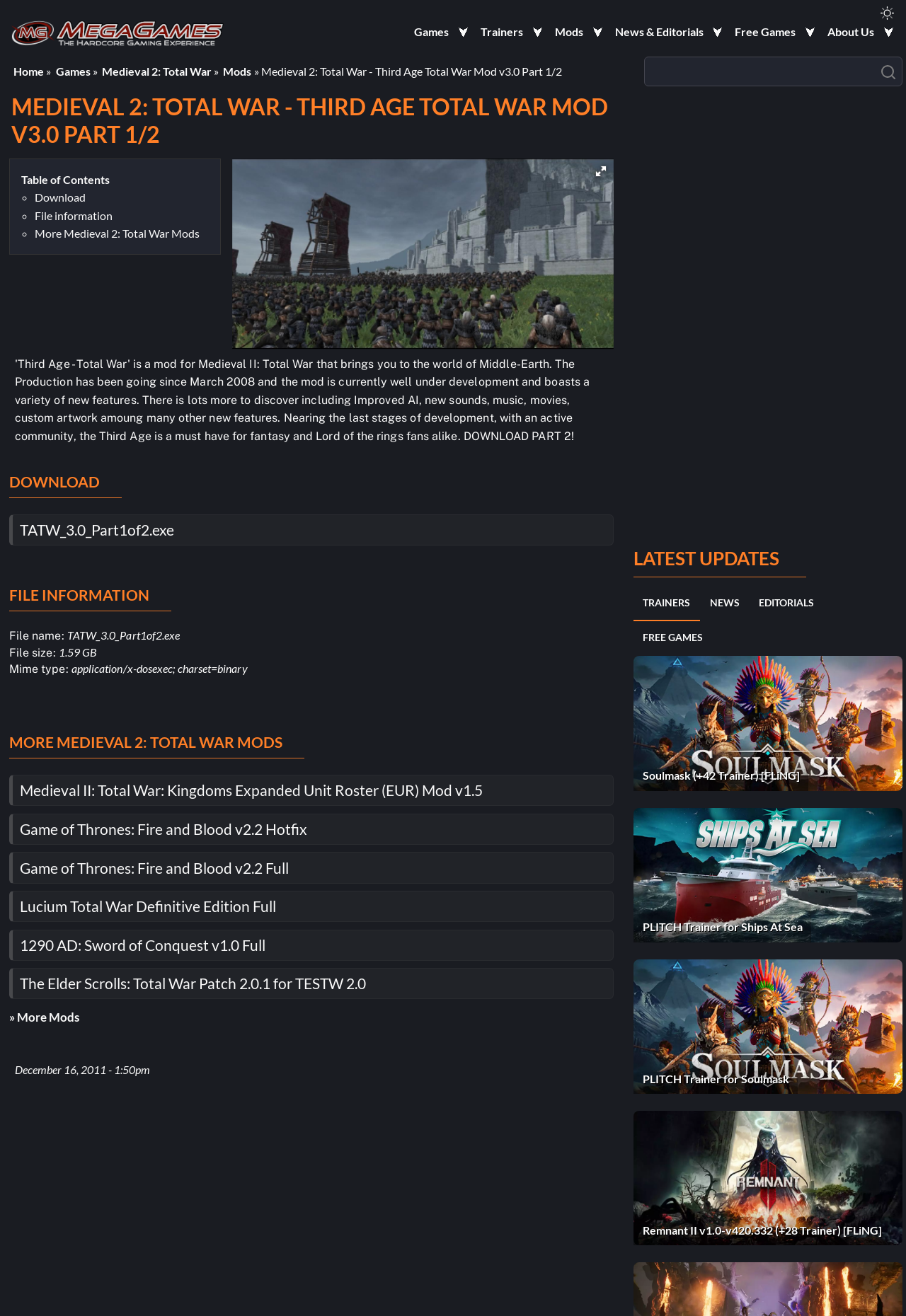Please identify the bounding box coordinates of the element's region that I should click in order to complete the following instruction: "Download the 'TATW_3.0_Part1of2.exe' file". The bounding box coordinates consist of four float numbers between 0 and 1, i.e., [left, top, right, bottom].

[0.022, 0.396, 0.192, 0.409]